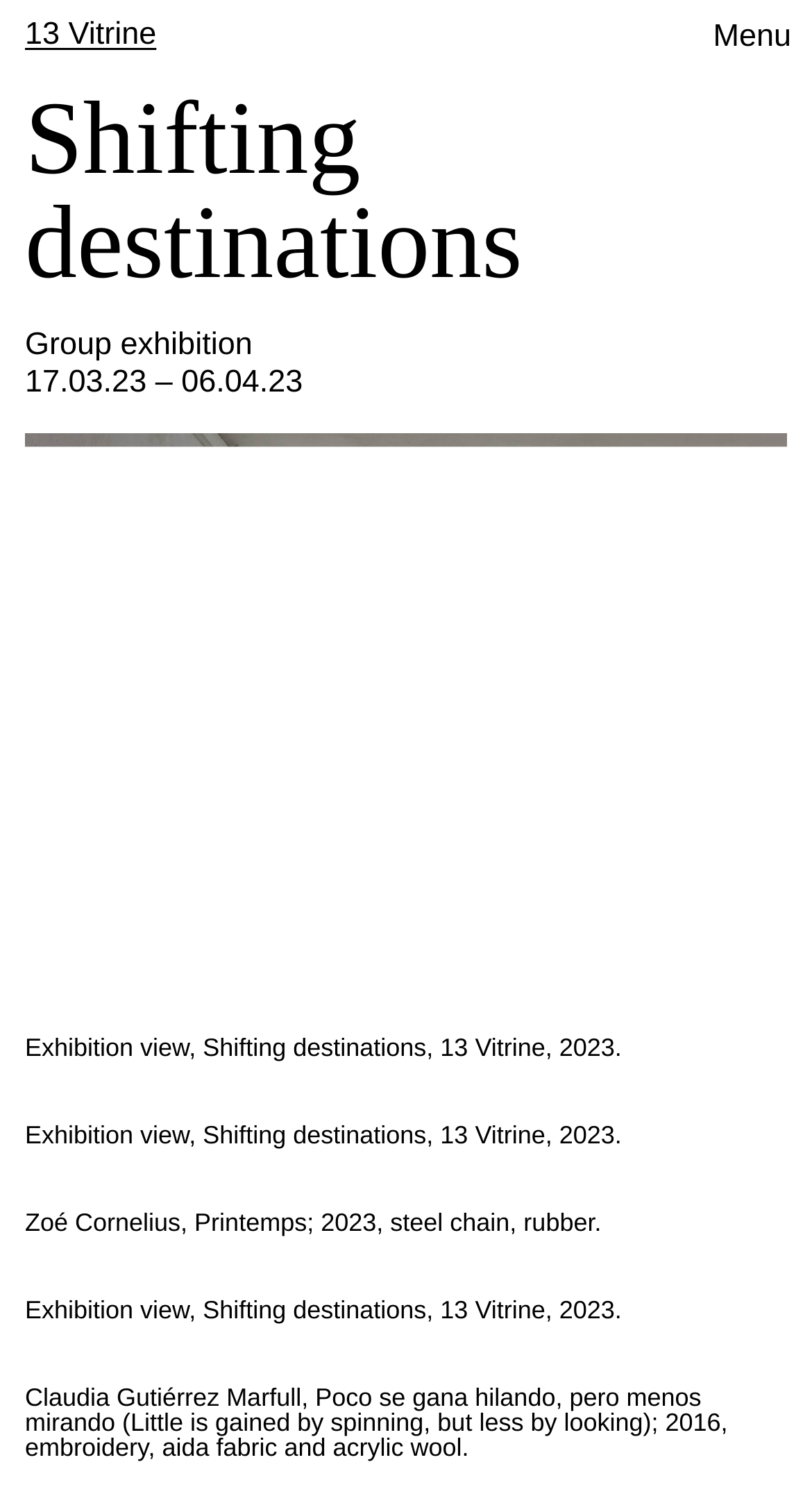Using the element description: "Leave a reply", determine the bounding box coordinates for the specified UI element. The coordinates should be four float numbers between 0 and 1, [left, top, right, bottom].

None